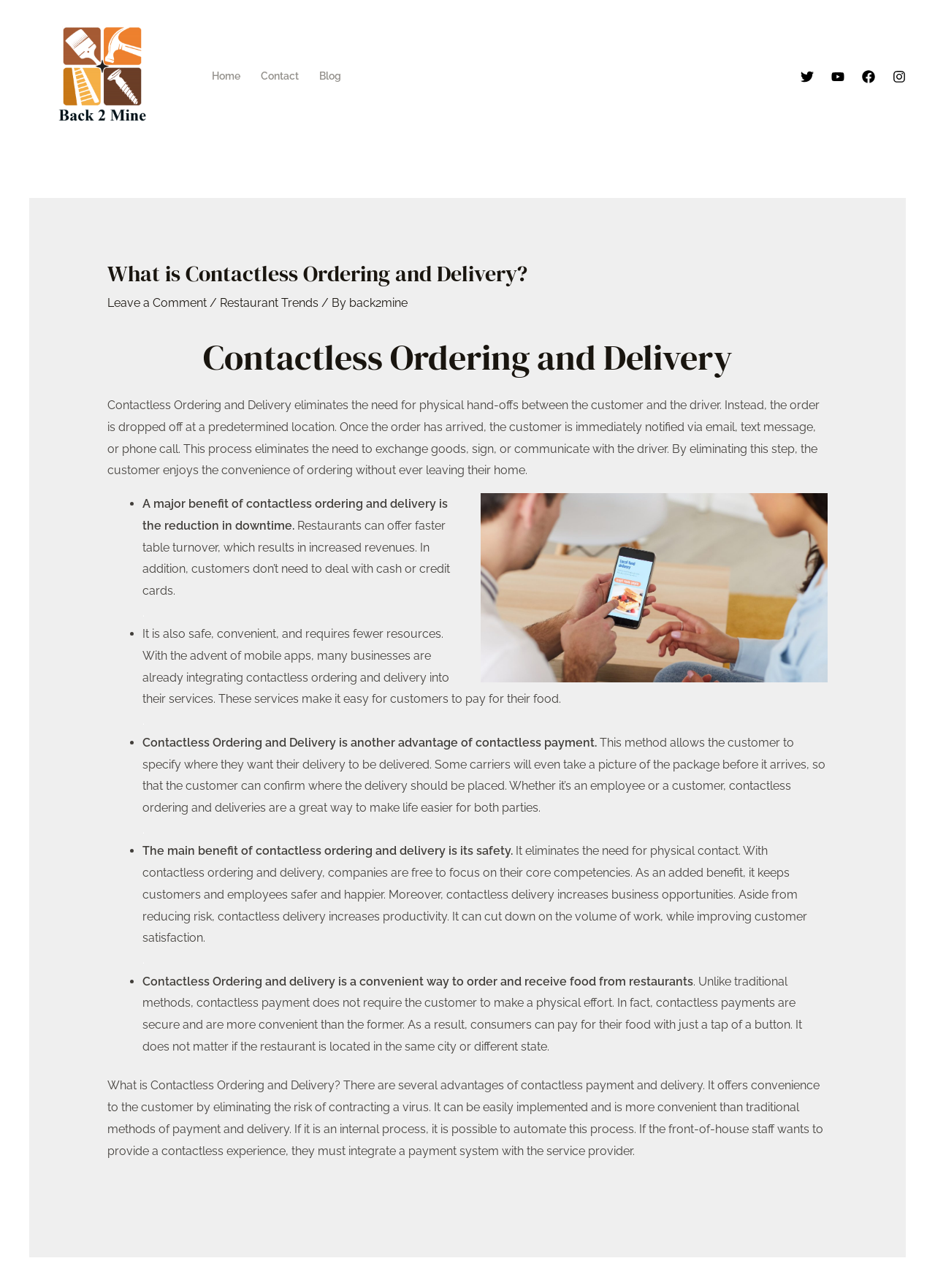Identify and provide the main heading of the webpage.

What is Contactless Ordering and Delivery?